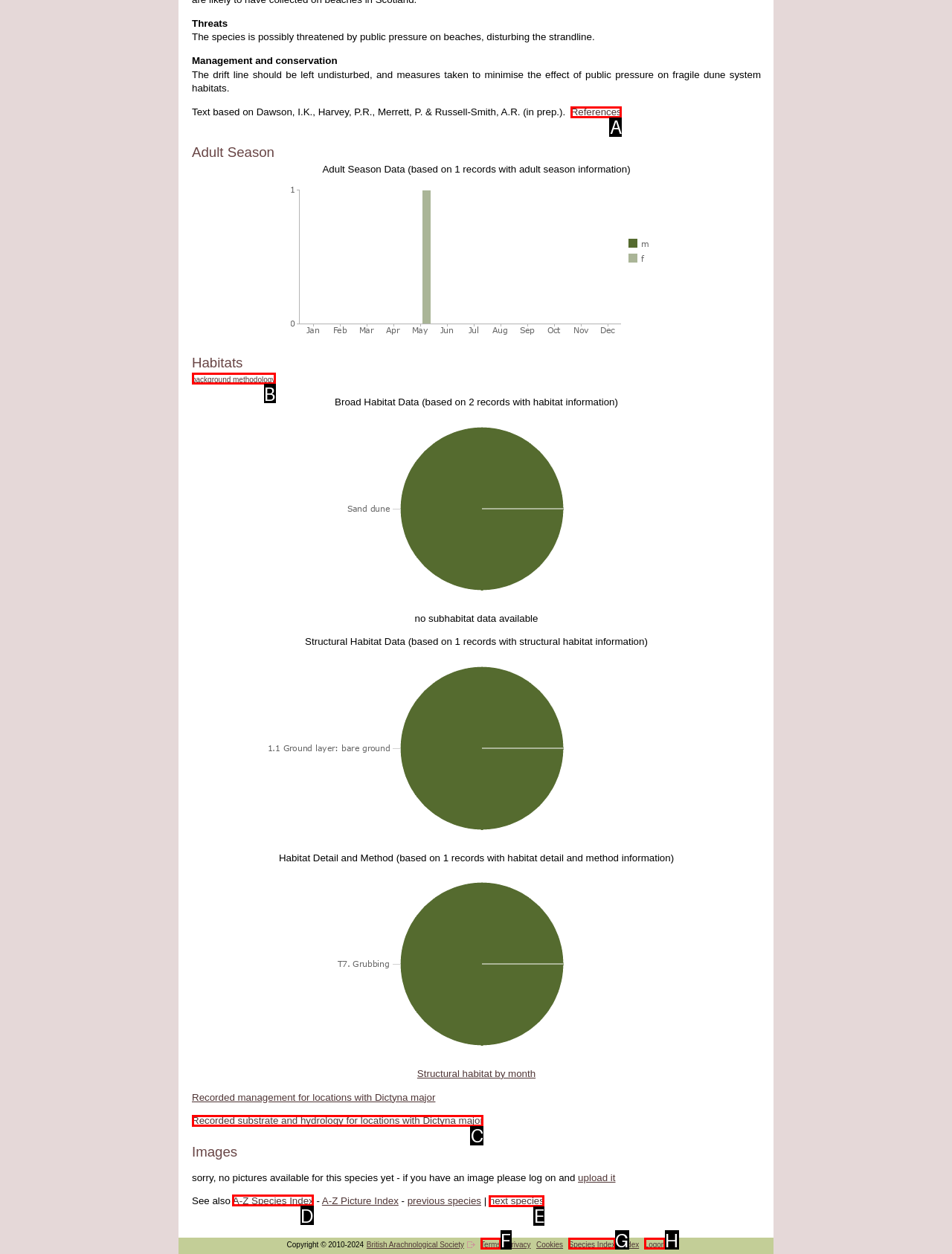Identify the letter of the option that should be selected to accomplish the following task: View A-Z Species Index. Provide the letter directly.

D